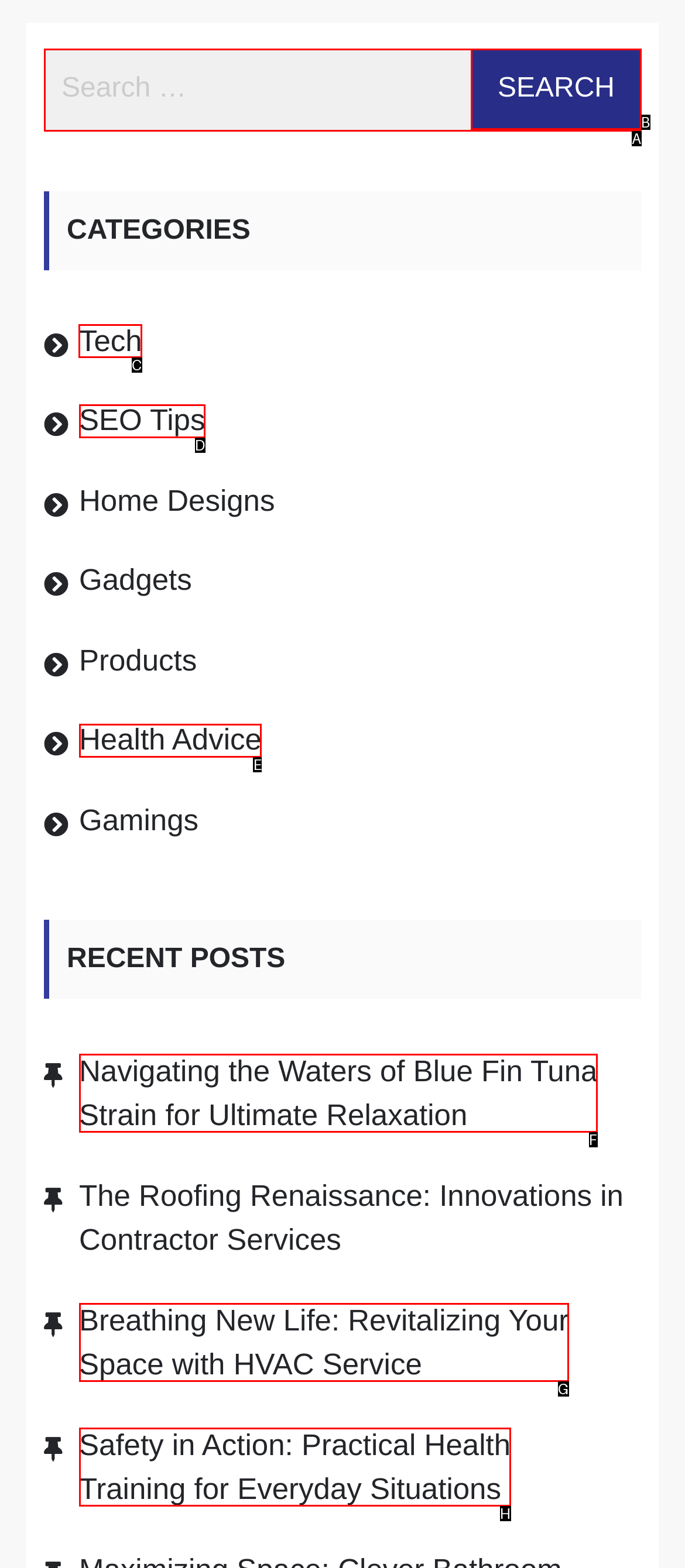Select the option I need to click to accomplish this task: Send an email to deltaromeoft@yahoo.com
Provide the letter of the selected choice from the given options.

None